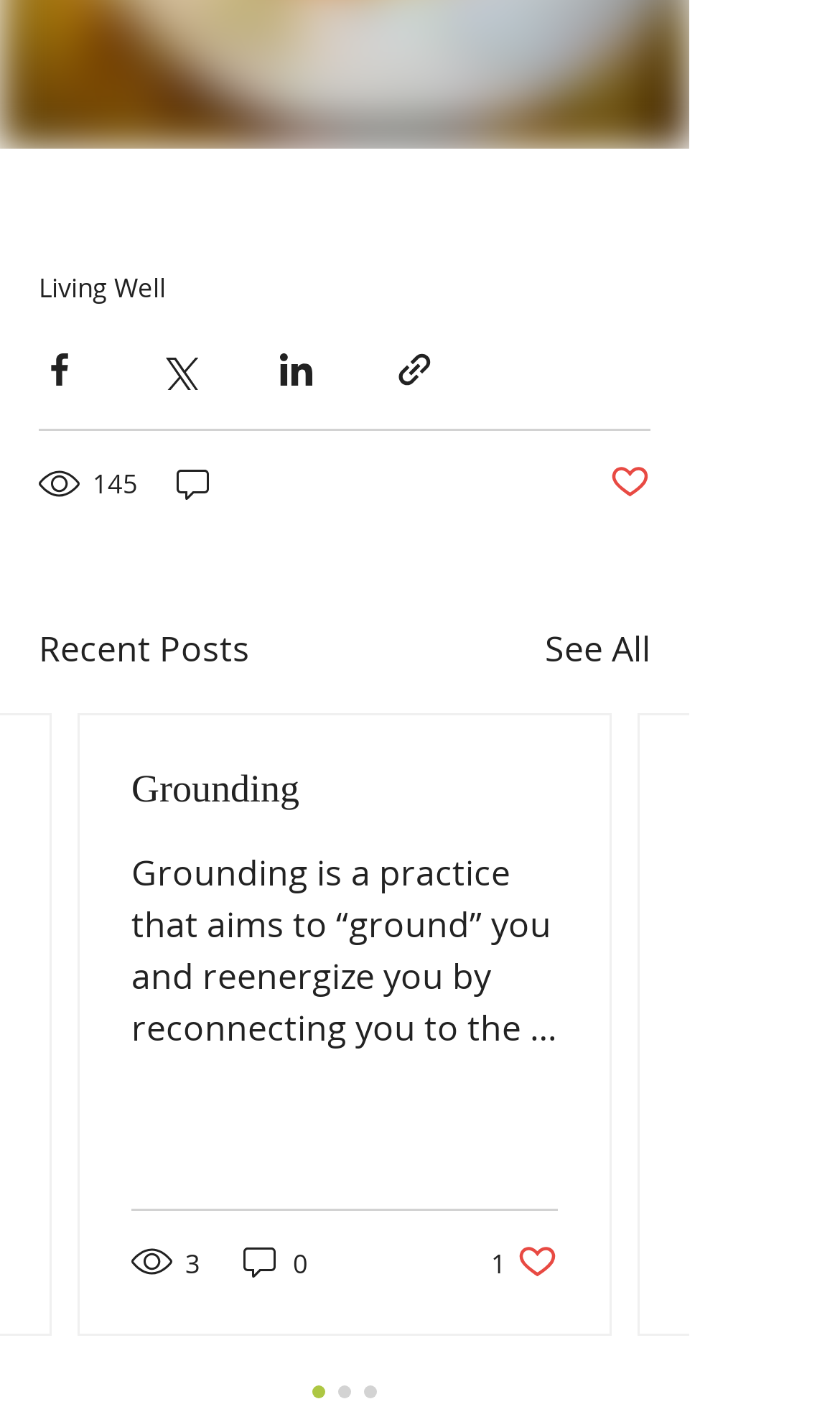Provide the bounding box coordinates for the specified HTML element described in this description: "aria-label="Share via Twitter"". The coordinates should be four float numbers ranging from 0 to 1, in the format [left, top, right, bottom].

[0.187, 0.246, 0.236, 0.275]